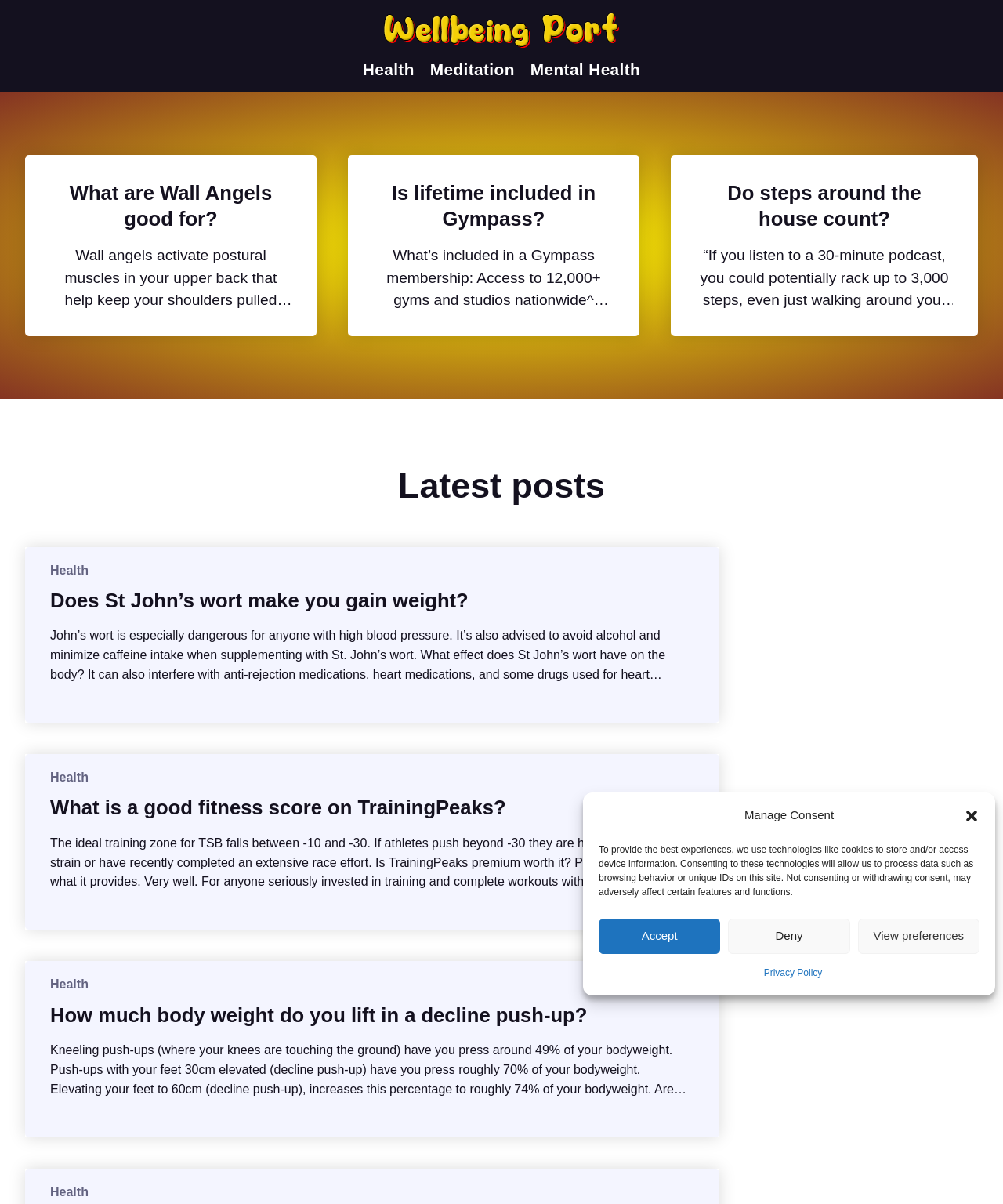Explain the webpage's layout and main content in detail.

This webpage is about wellbeing and lifestyle, with a focus on health and fitness. At the top, there is a dialog box for managing consent, which includes buttons to accept, deny, or view preferences, as well as a link to the privacy policy. Below this, there is a header section with a navigation menu that includes links to "Health", "Meditation", and "Mental Health".

The main content of the page is divided into several sections, each with a heading and a brief description or article. The first section is about the benefits of "Wall Angels", which are exercises that help improve posture and strengthen the upper back. The next section discusses what is included in a Gympass membership, including access to various gyms and studios.

Further down the page, there are sections on whether steps taken around the house count towards fitness goals, and the effects of St John's wort on weight gain. There are also sections on fitness scores on TrainingPeaks, and the benefits of decline push-ups.

Throughout the page, there are links to related articles and topics, including "Health", which appears to be a category or tag for the webpage's content. The overall layout is organized, with clear headings and concise text, making it easy to navigate and find relevant information.